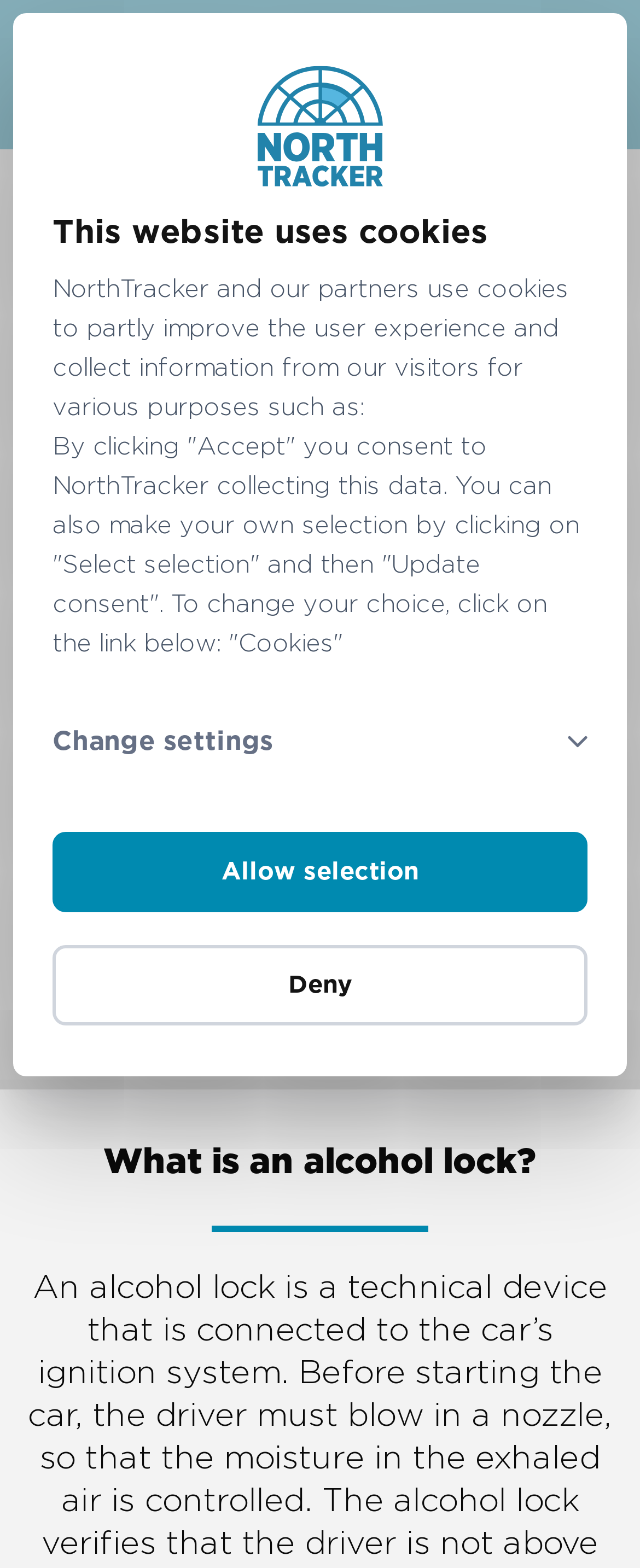Respond with a single word or phrase to the following question: What can be requested from the website?

Price request